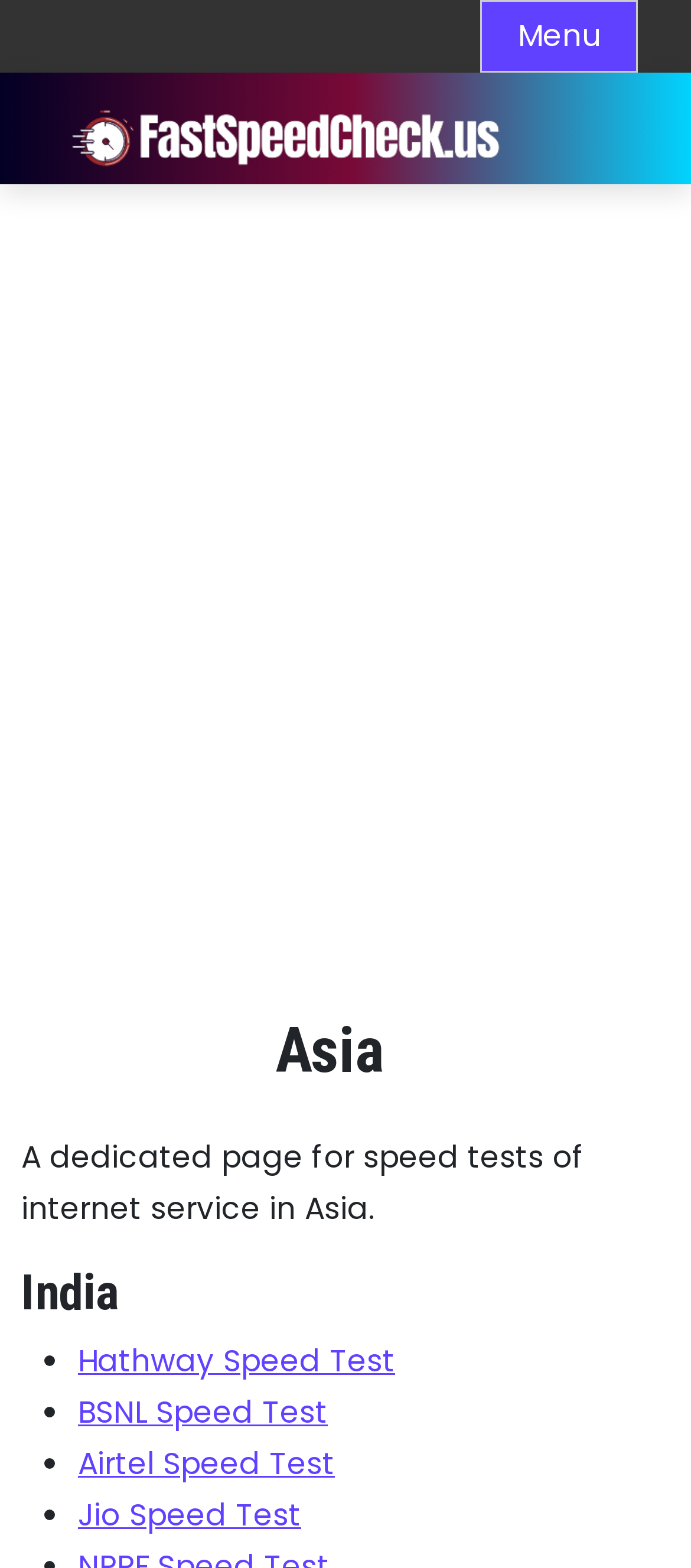Analyze the image and deliver a detailed answer to the question: How many speed tests are listed?

The webpage lists four speed tests, namely Hathway Speed Test, BSNL Speed Test, Airtel Speed Test, and Jio Speed Test, each with a corresponding link.